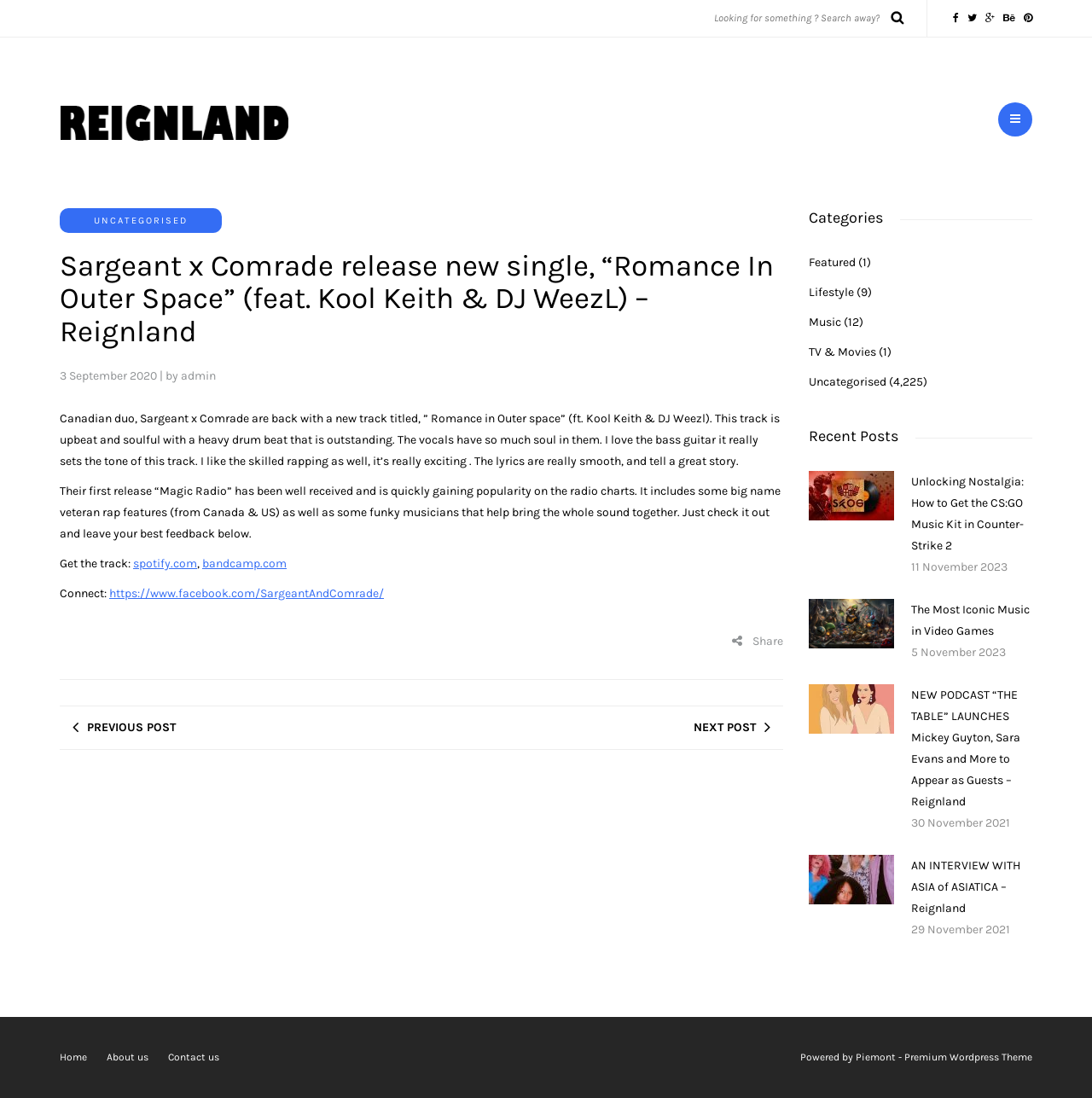Can you find the bounding box coordinates of the area I should click to execute the following instruction: "Share the post"?

[0.686, 0.577, 0.717, 0.591]